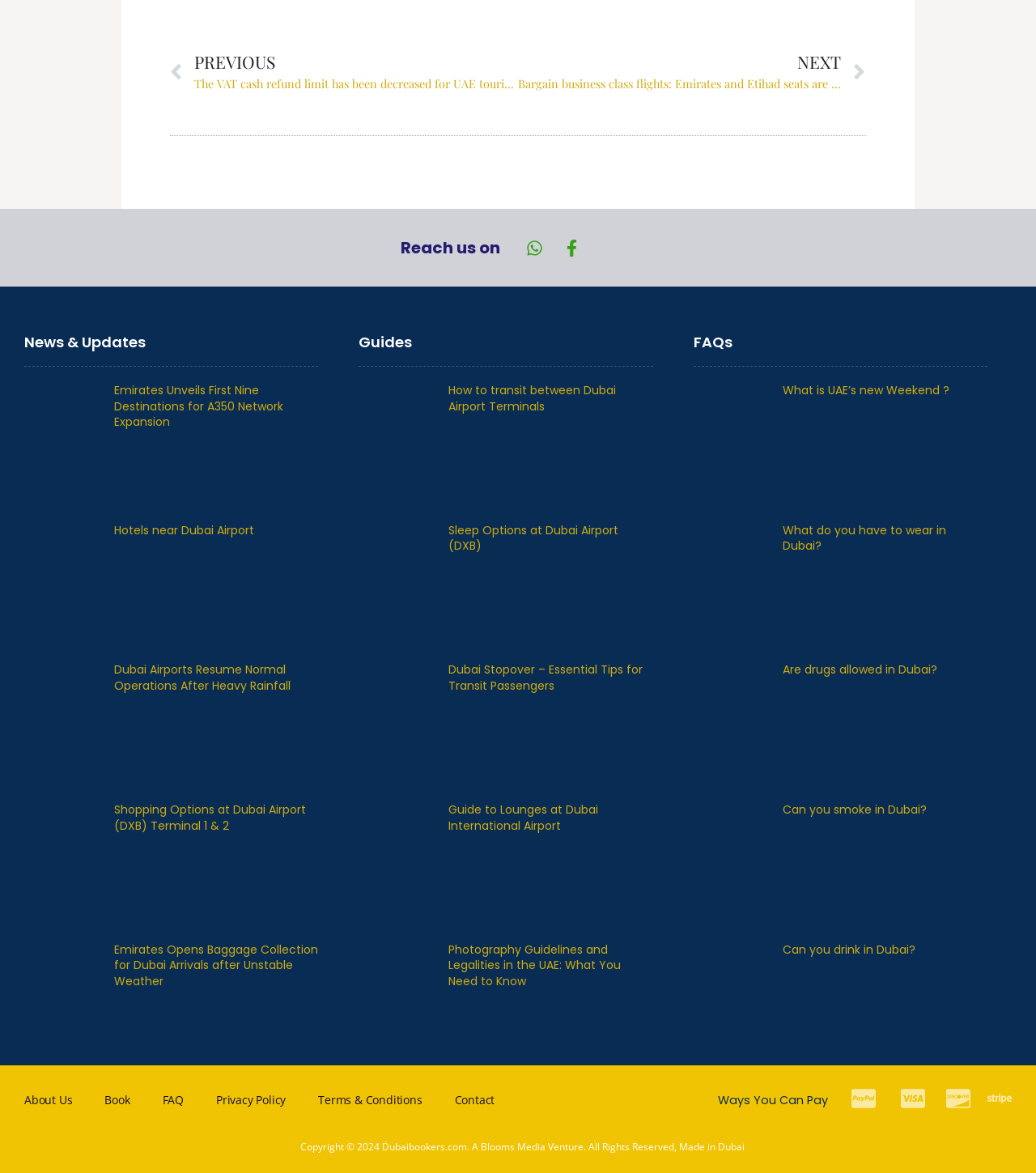Identify the bounding box coordinates of the part that should be clicked to carry out this instruction: "Contact us through Whatsapp".

[0.498, 0.195, 0.534, 0.227]